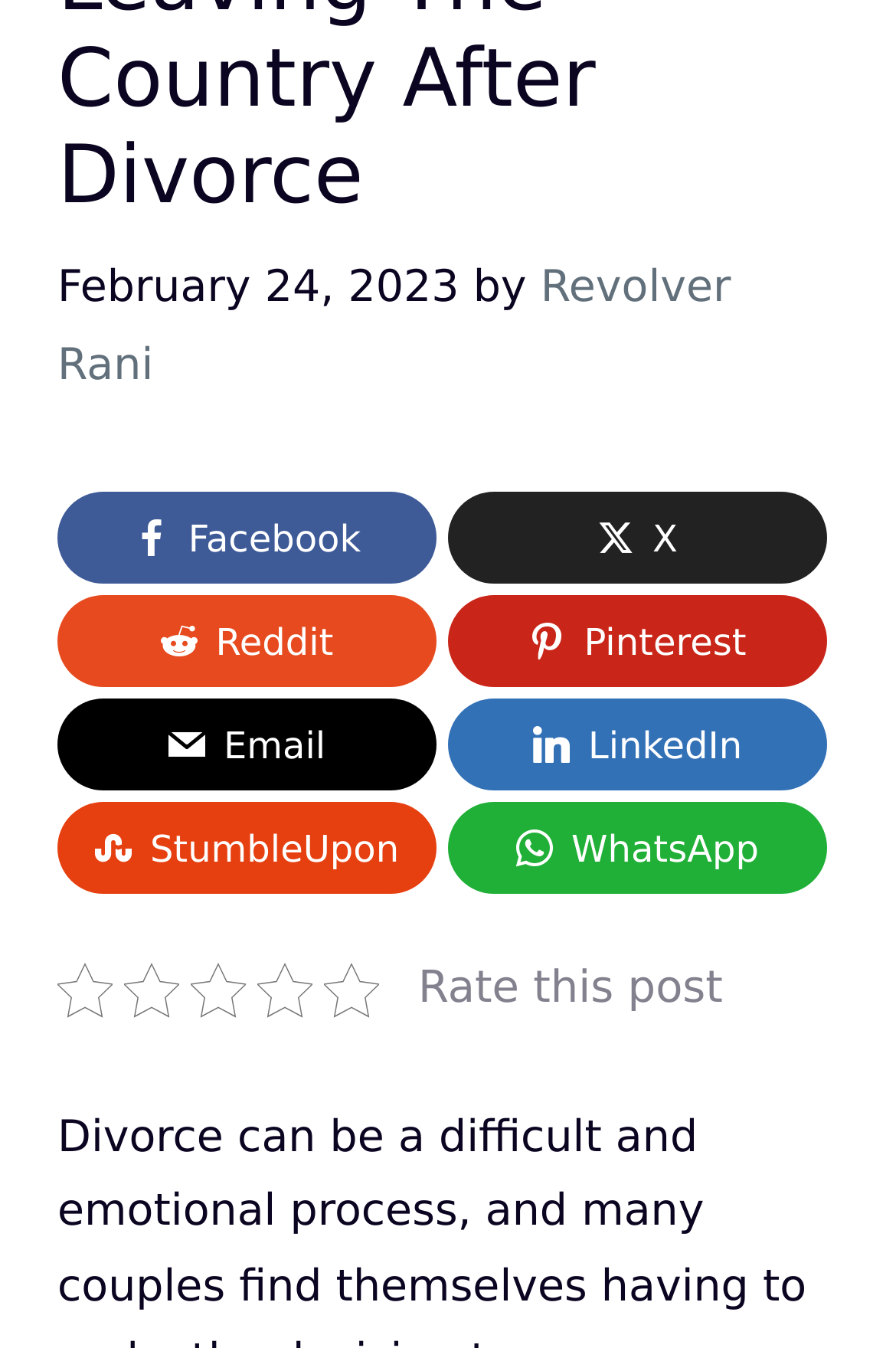Find the bounding box coordinates of the element to click in order to complete the given instruction: "Click on Reddit."

[0.064, 0.442, 0.487, 0.51]